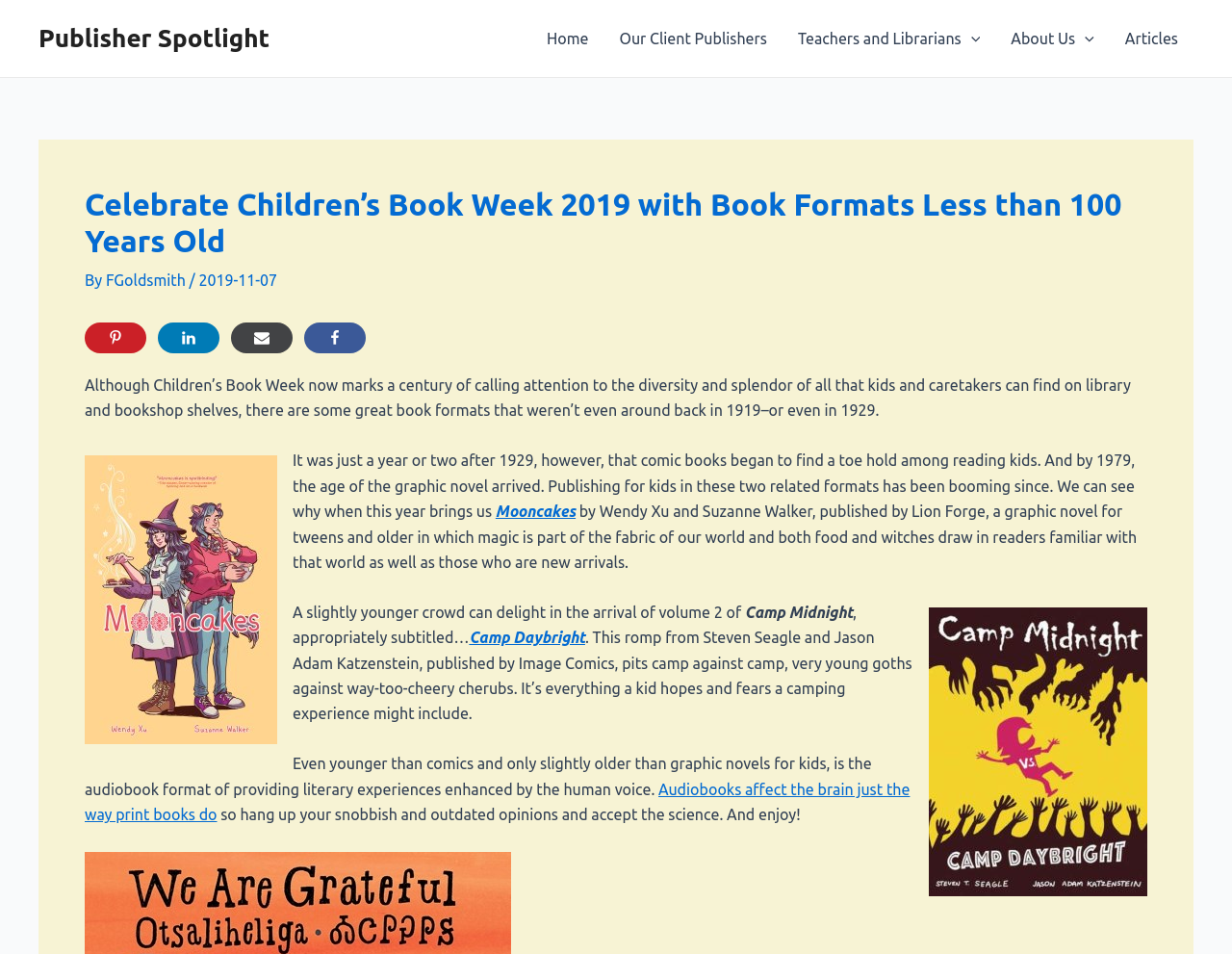Based on the image, give a detailed response to the question: What is the name of the publisher mentioned in the article?

The article mentions a graphic novel 'Mooncakes' published by Lion Forge, which is a publisher mentioned in the article.